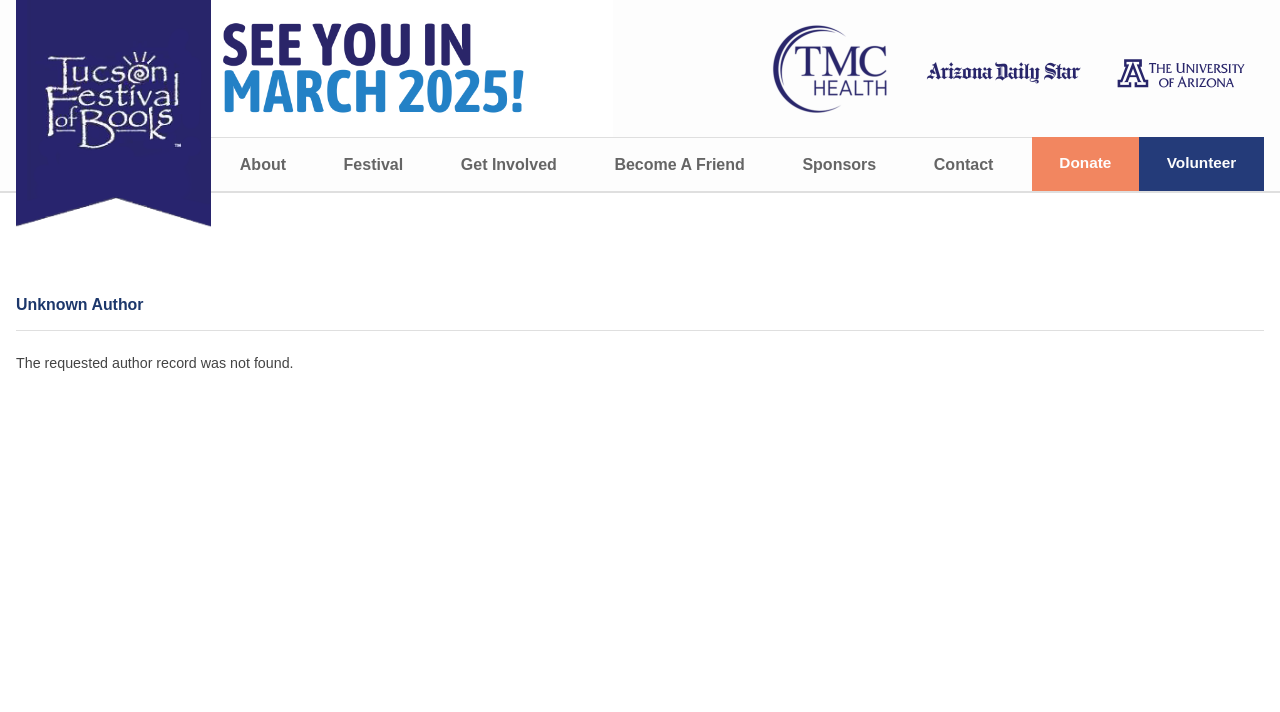Based on what you see in the screenshot, provide a thorough answer to this question: What is the name of the festival?

The name of the festival can be found in the top-left corner of the webpage, where it is written as 'Tucson Festival of Books' and also has an image with the same name.